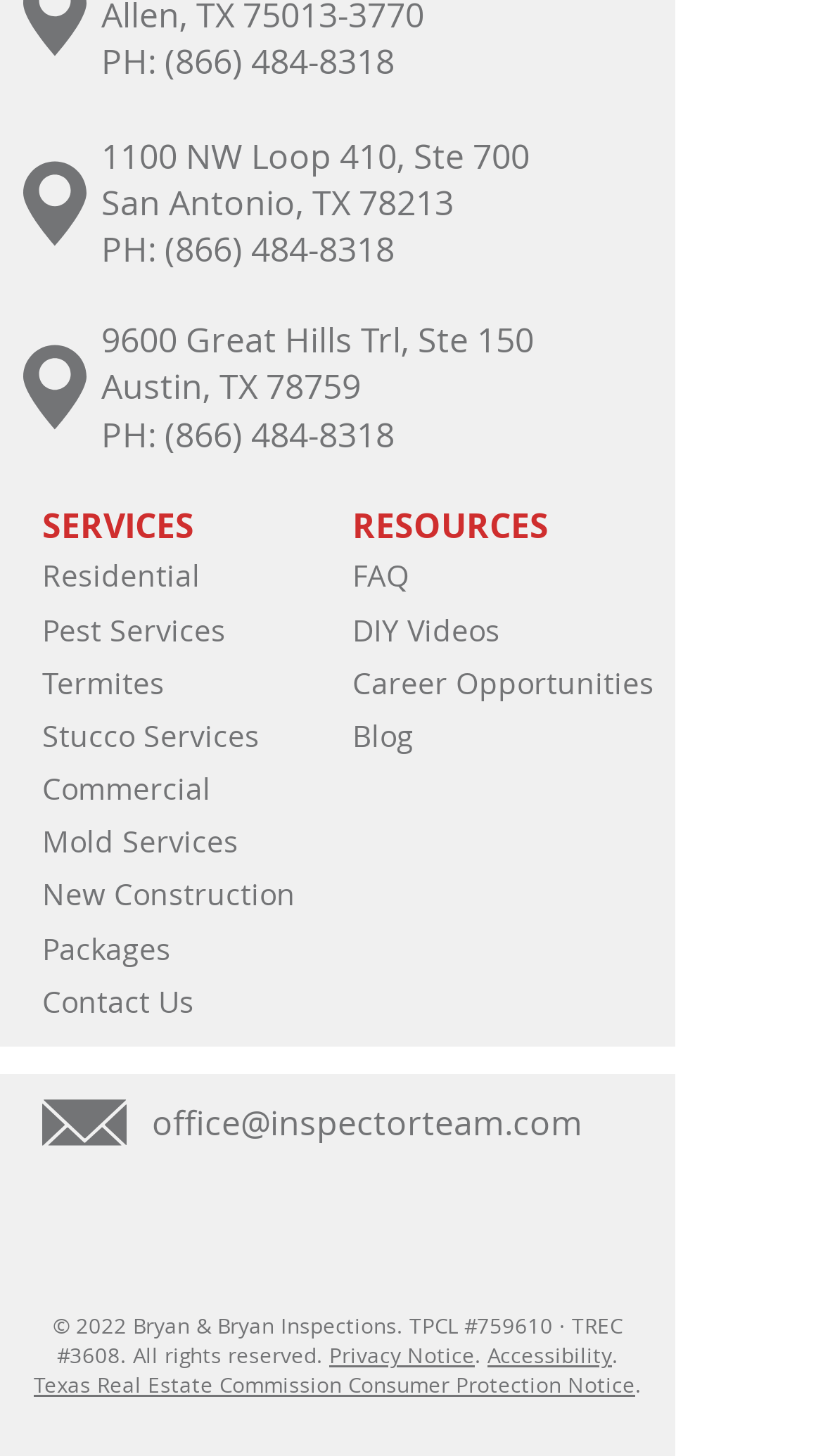From the element description: "#comp-l88dt86x svg [data-color="1"] {fill: #737476;}", extract the bounding box coordinates of the UI element. The coordinates should be expressed as four float numbers between 0 and 1, in the order [left, top, right, bottom].

[0.051, 0.755, 0.154, 0.787]